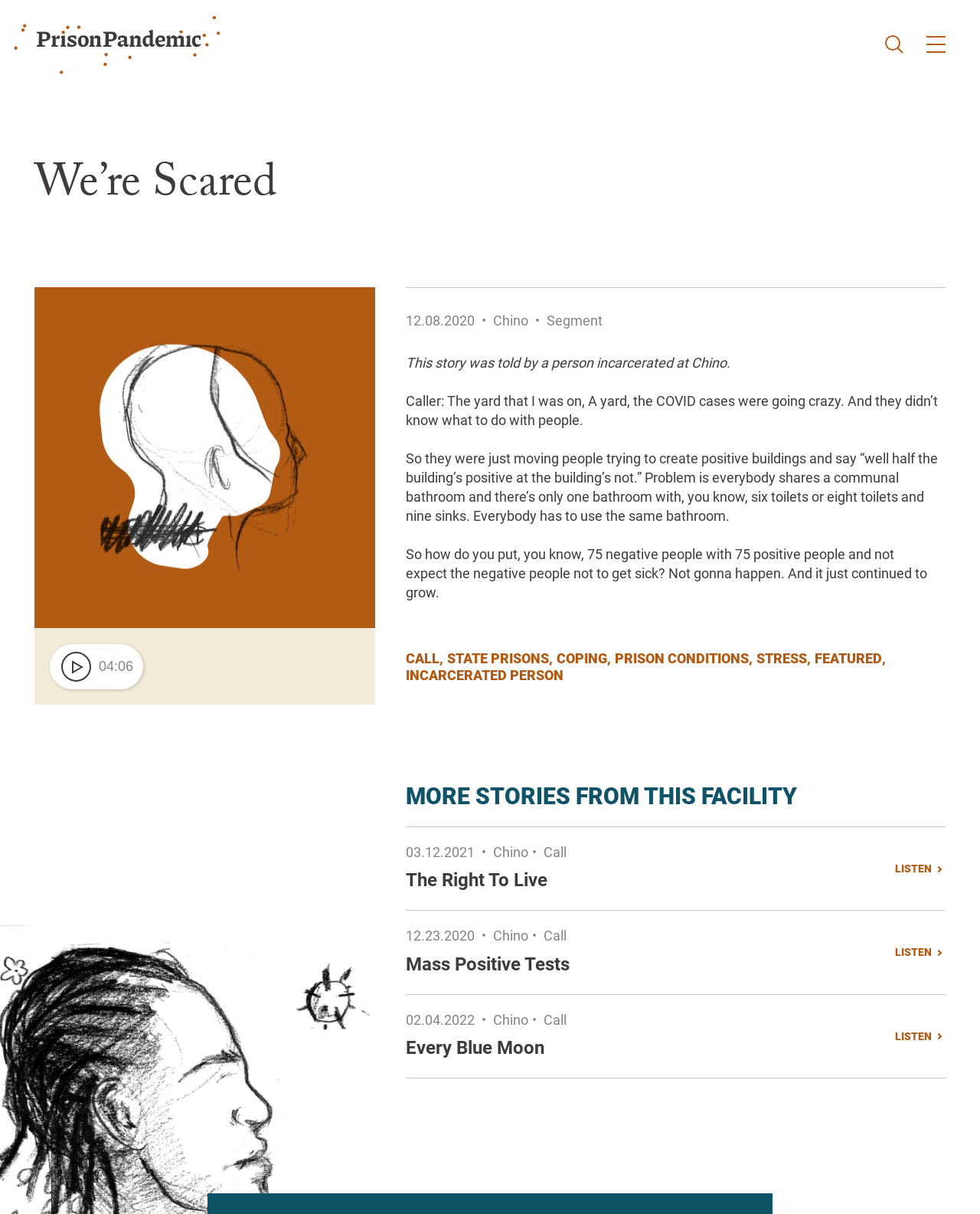Given the element description, predict the bounding box coordinates in the format (top-left x, top-left y, bottom-right x, bottom-right y), using floating point numbers between 0 and 1: Featured

[0.831, 0.536, 0.9, 0.549]